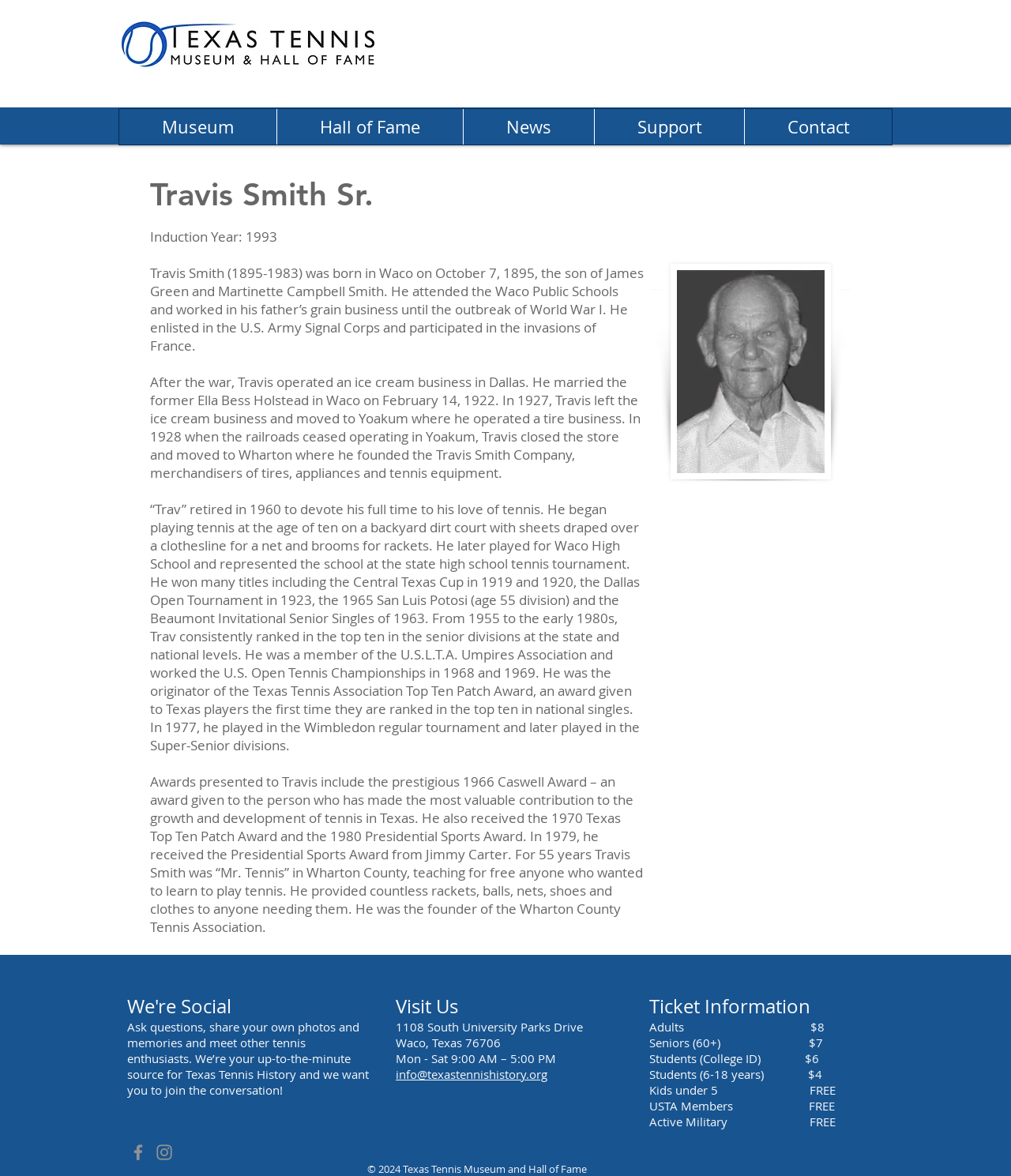Locate the bounding box coordinates of the clickable part needed for the task: "Click the Museum link".

[0.118, 0.093, 0.273, 0.123]